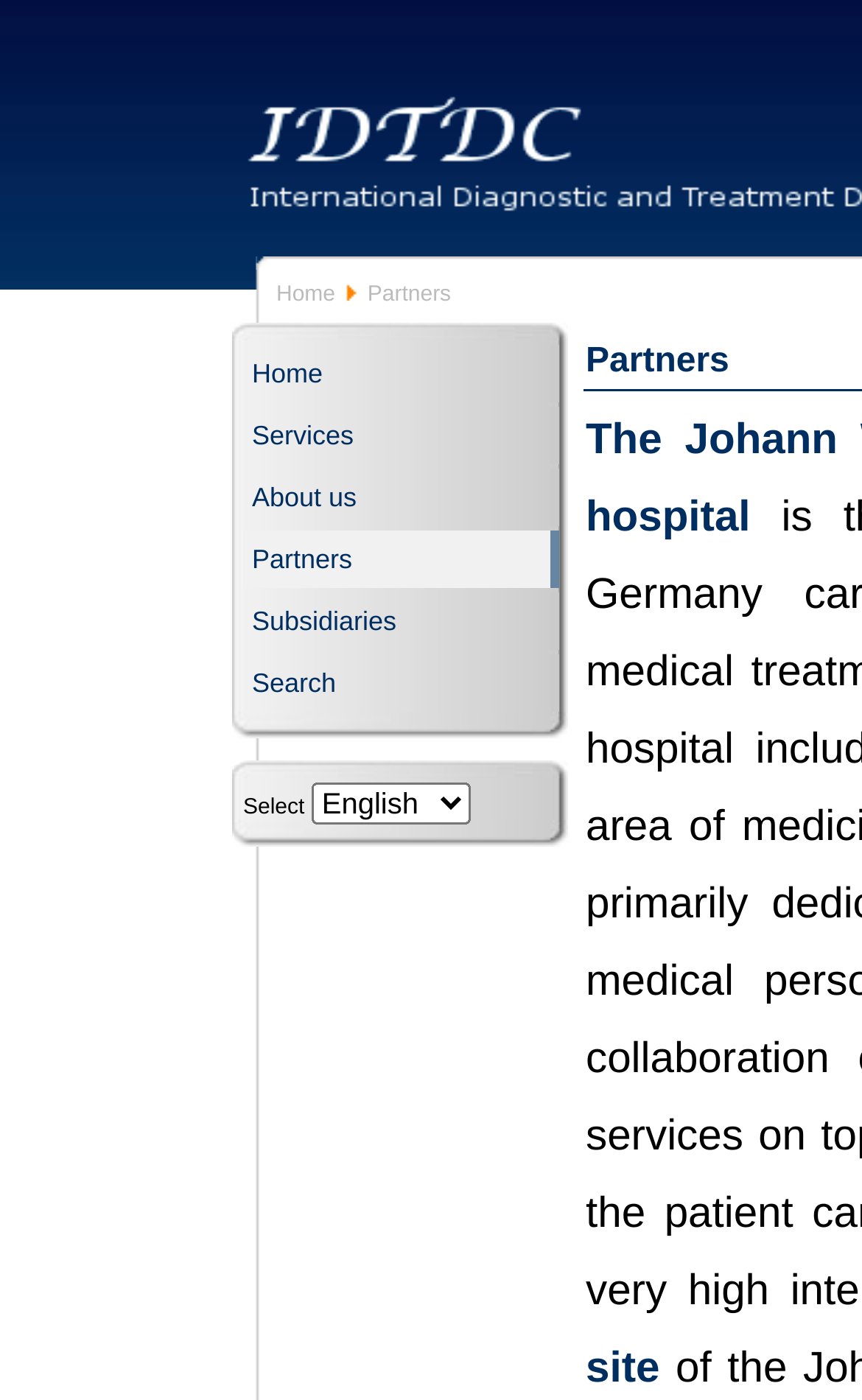Please respond to the question using a single word or phrase:
What type of element is used for selecting an option?

Combobox